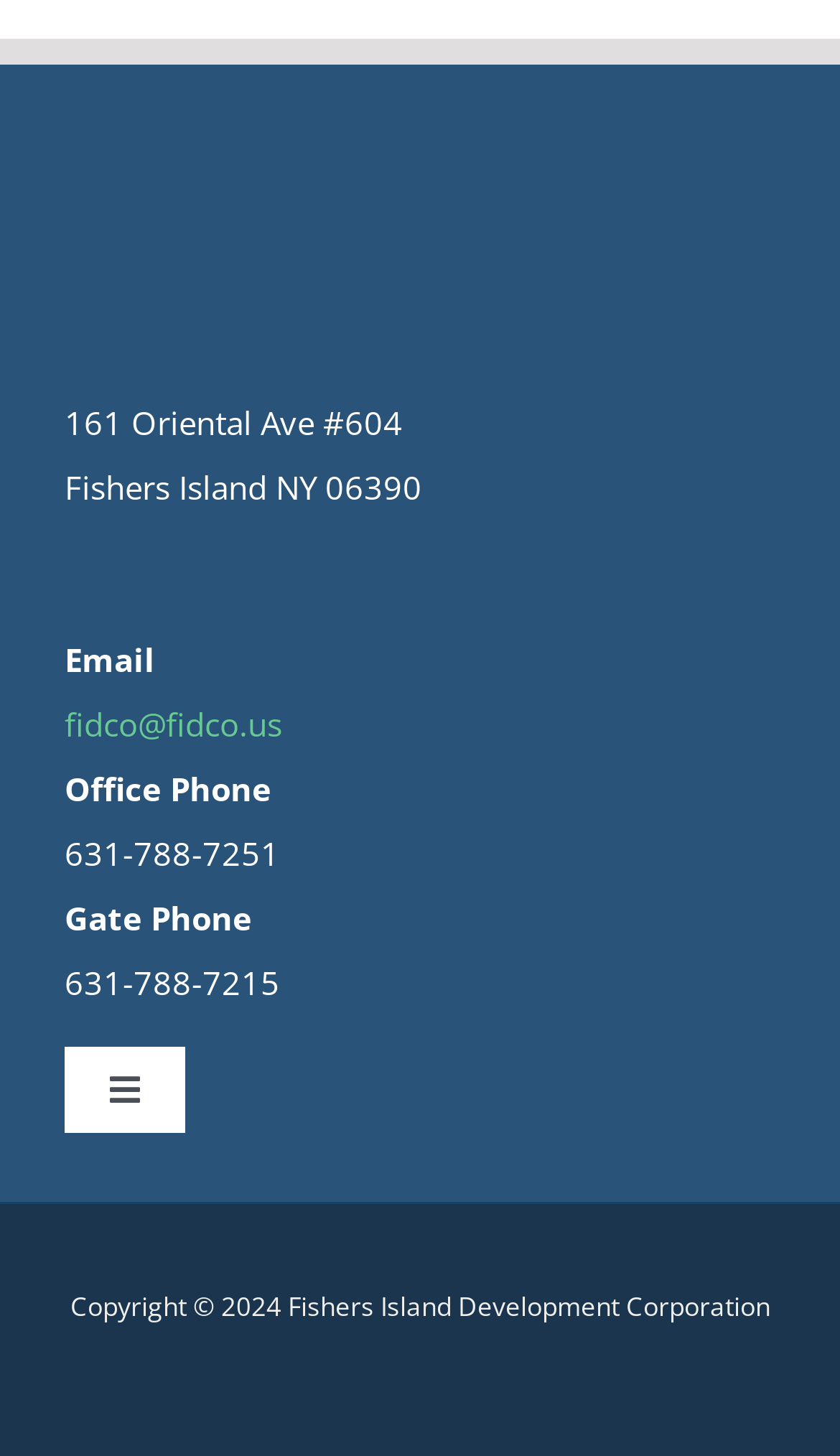Refer to the element description fidco@fidco.us and identify the corresponding bounding box in the screenshot. Format the coordinates as (top-left x, top-left y, bottom-right x, bottom-right y) with values in the range of 0 to 1.

[0.077, 0.482, 0.336, 0.512]